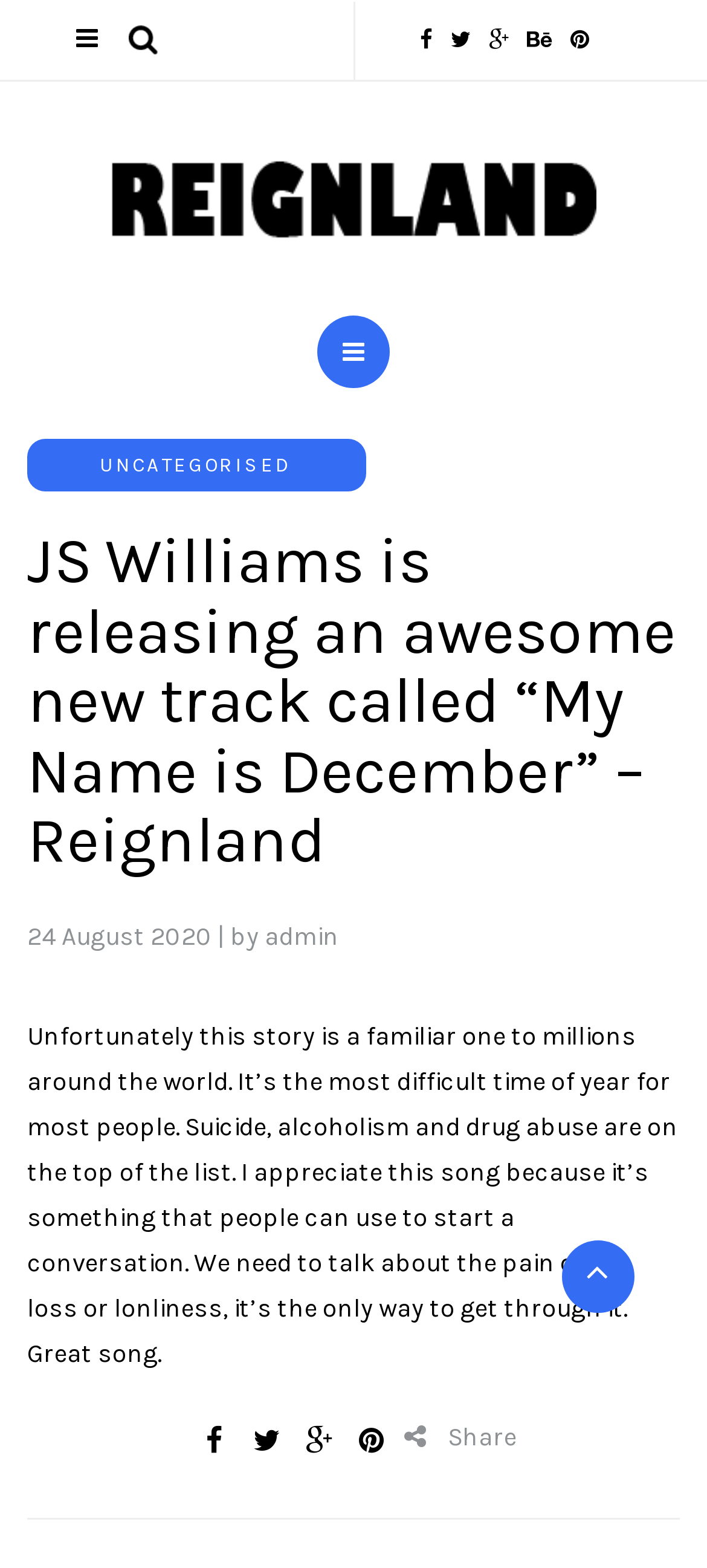Please provide a detailed answer to the question below by examining the image:
What is the name of the new track released by JS Williams?

The question can be answered by reading the heading of the webpage, which states 'JS Williams is releasing an awesome new track called “My Name is December” – Reignland'.